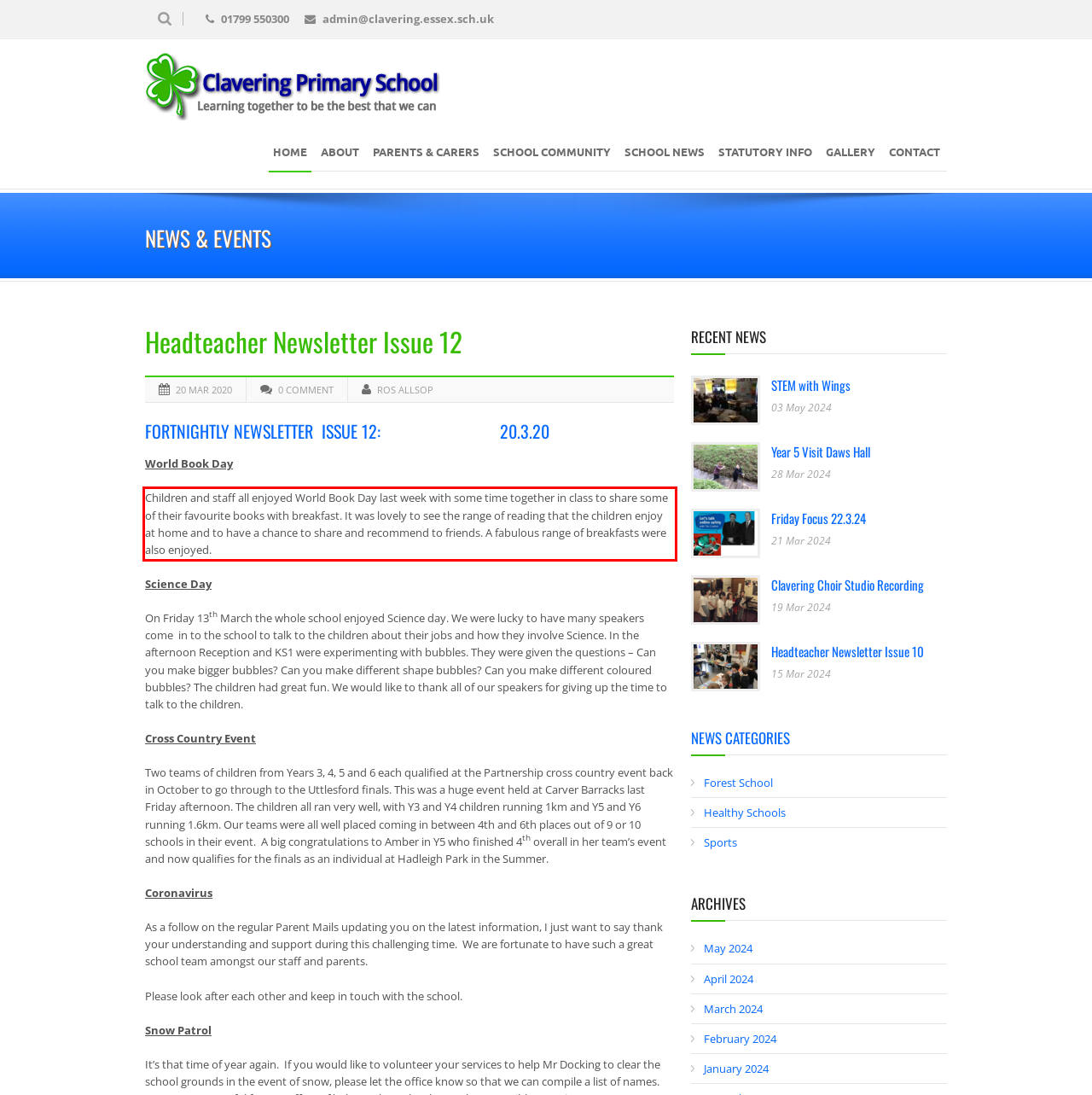You have a screenshot of a webpage with a red bounding box. Identify and extract the text content located inside the red bounding box.

Children and staff all enjoyed World Book Day last week with some time together in class to share some of their favourite books with breakfast. It was lovely to see the range of reading that the children enjoy at home and to have a chance to share and recommend to friends. A fabulous range of breakfasts were also enjoyed.